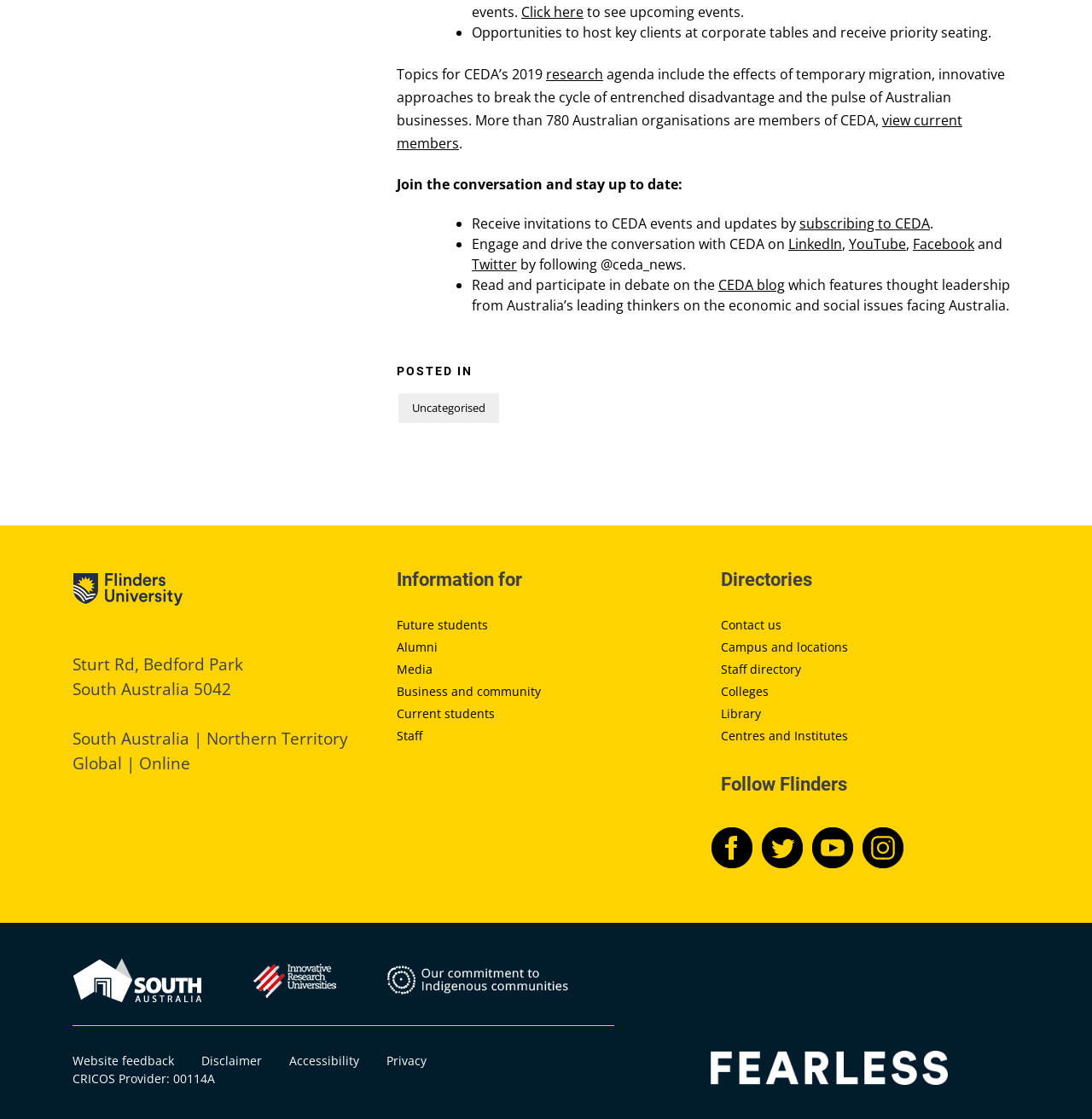Please specify the bounding box coordinates of the area that should be clicked to accomplish the following instruction: "View current members". The coordinates should consist of four float numbers between 0 and 1, i.e., [left, top, right, bottom].

[0.363, 0.099, 0.881, 0.137]